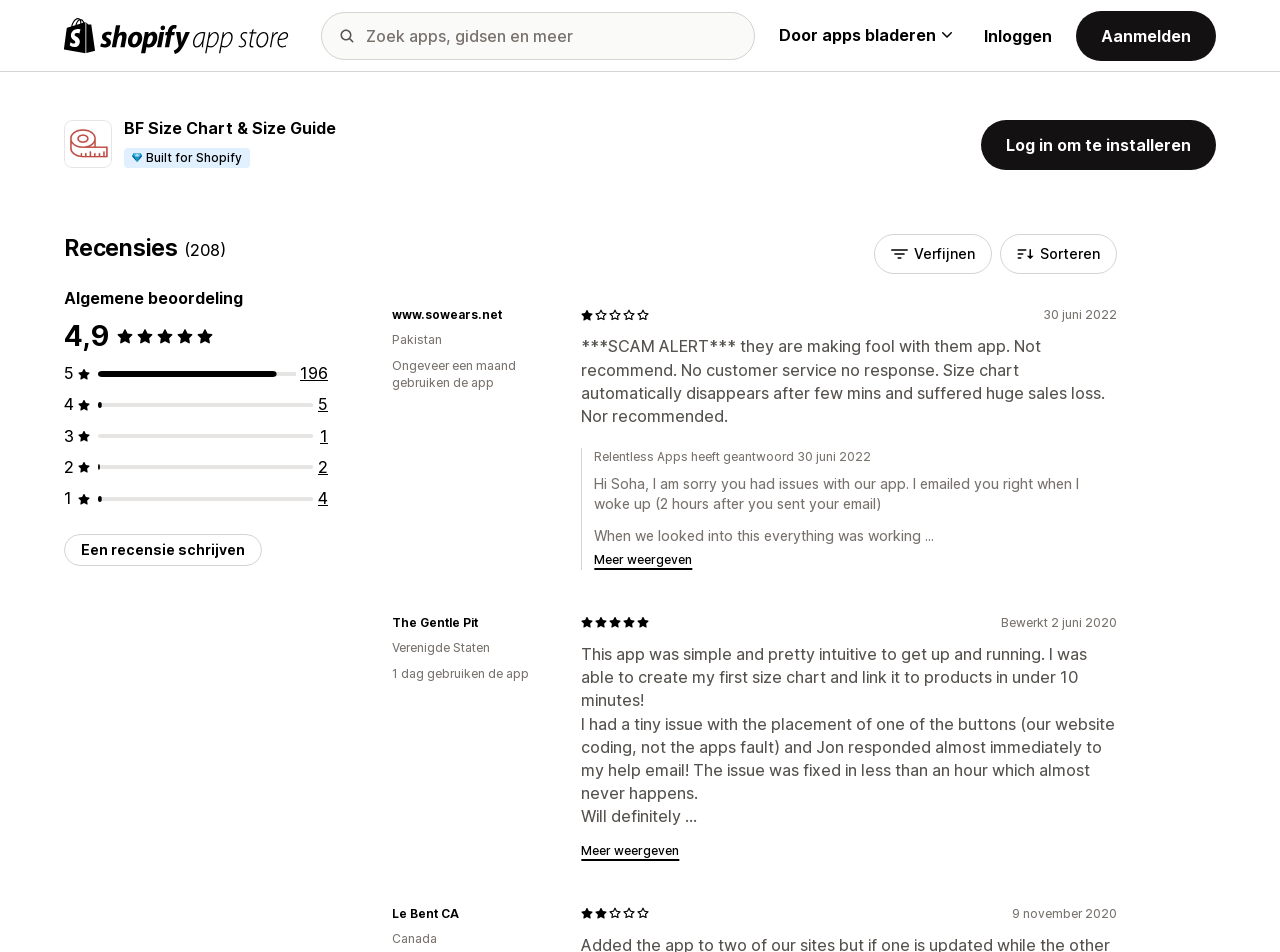Locate the headline of the webpage and generate its content.

BF Size Chart & Size Guide